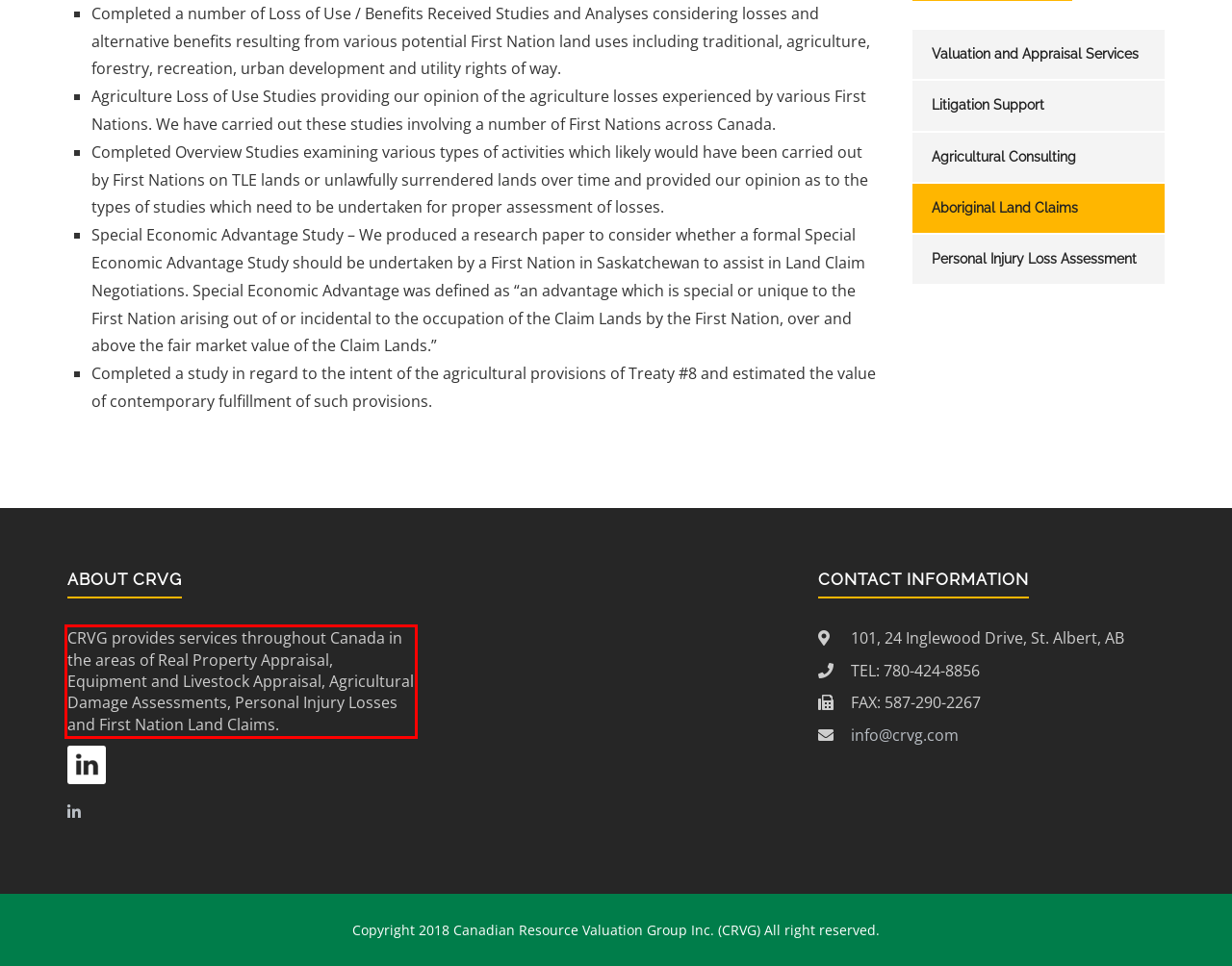You are provided with a screenshot of a webpage featuring a red rectangle bounding box. Extract the text content within this red bounding box using OCR.

CRVG provides services throughout Canada in the areas of Real Property Appraisal, Equipment and Livestock Appraisal, Agricultural Damage Assessments, Personal Injury Losses and First Nation Land Claims.